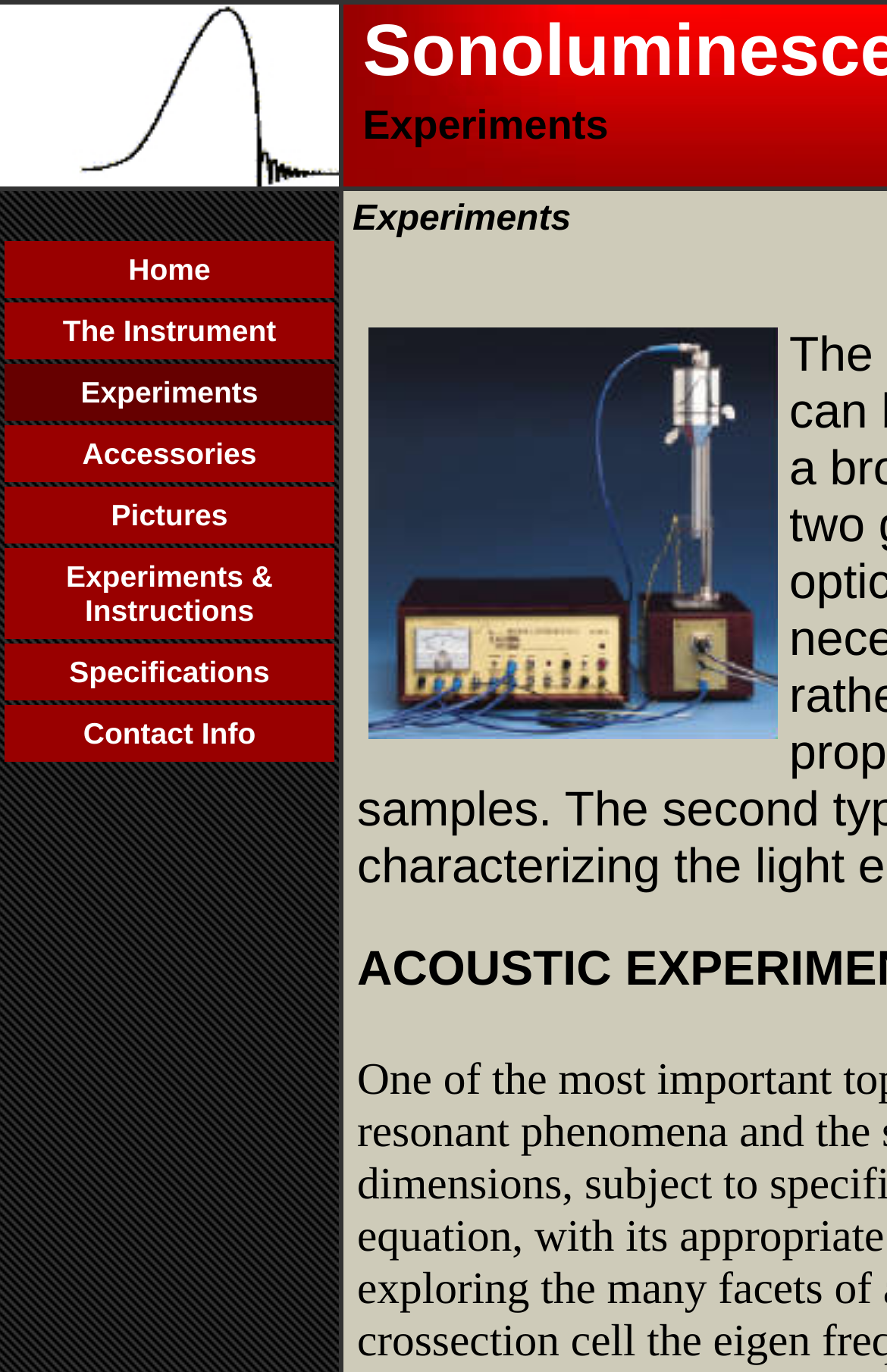Determine the bounding box coordinates for the element that should be clicked to follow this instruction: "go to Pictures". The coordinates should be given as four float numbers between 0 and 1, in the format [left, top, right, bottom].

[0.125, 0.361, 0.257, 0.39]